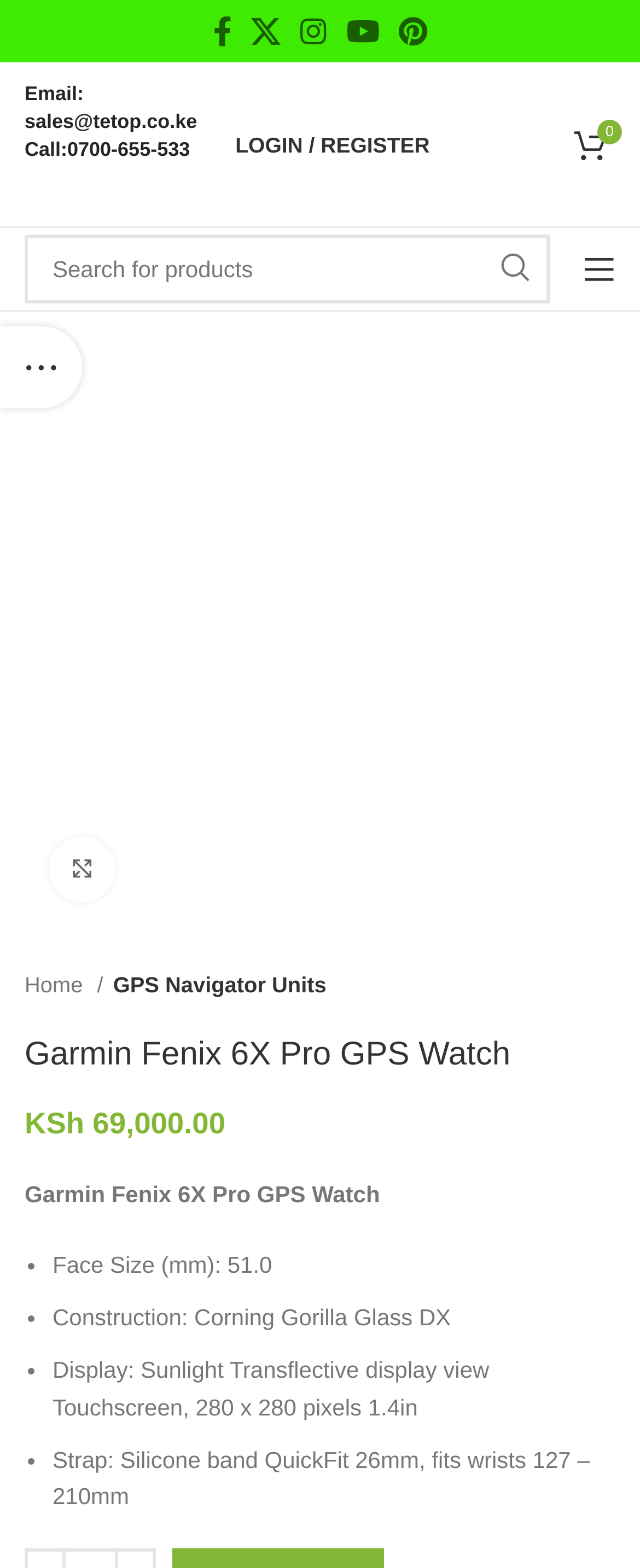Locate the coordinates of the bounding box for the clickable region that fulfills this instruction: "Open mobile menu".

[0.885, 0.151, 0.987, 0.192]